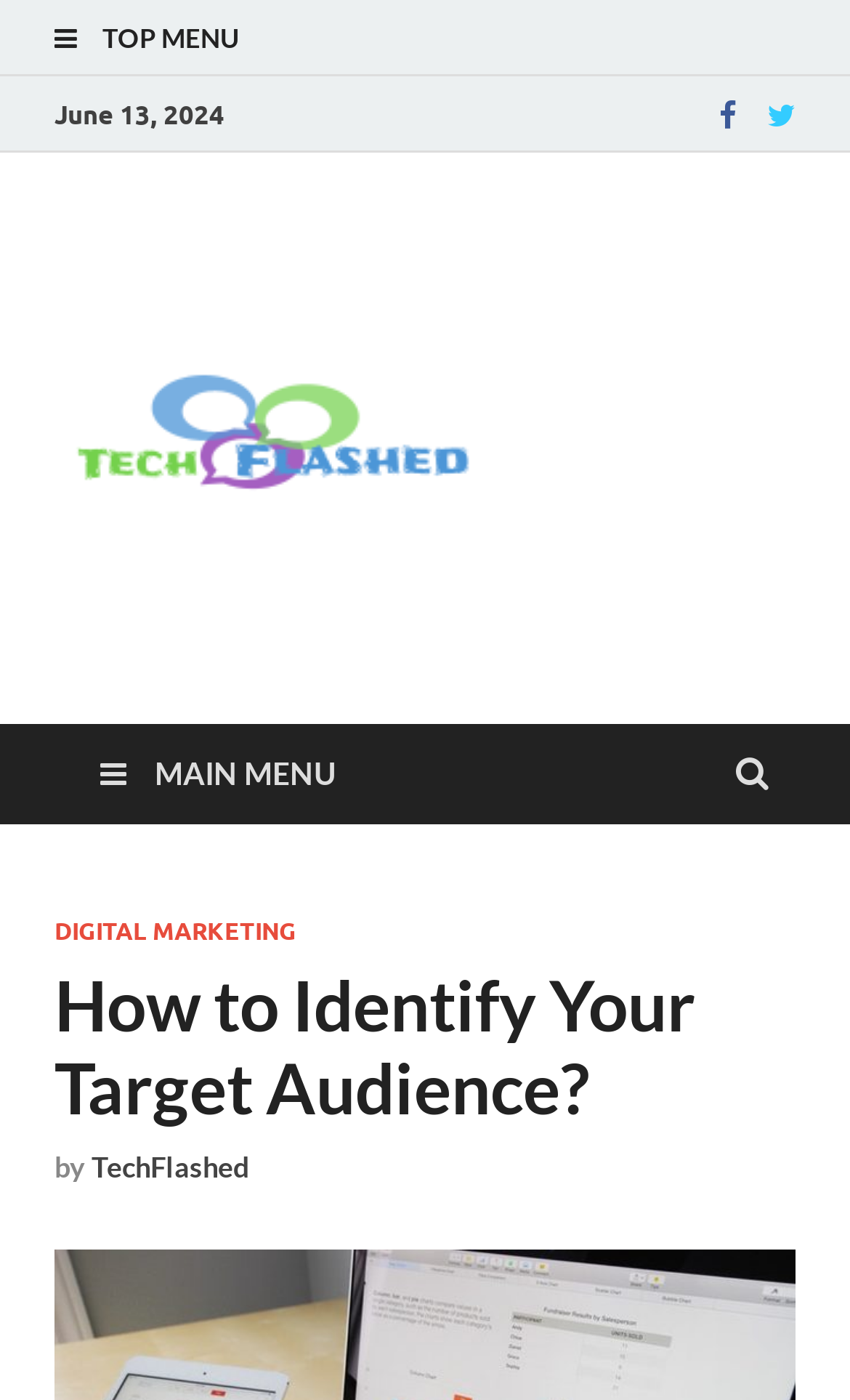Give the bounding box coordinates for the element described as: "Digital Marketing".

[0.064, 0.654, 0.349, 0.676]